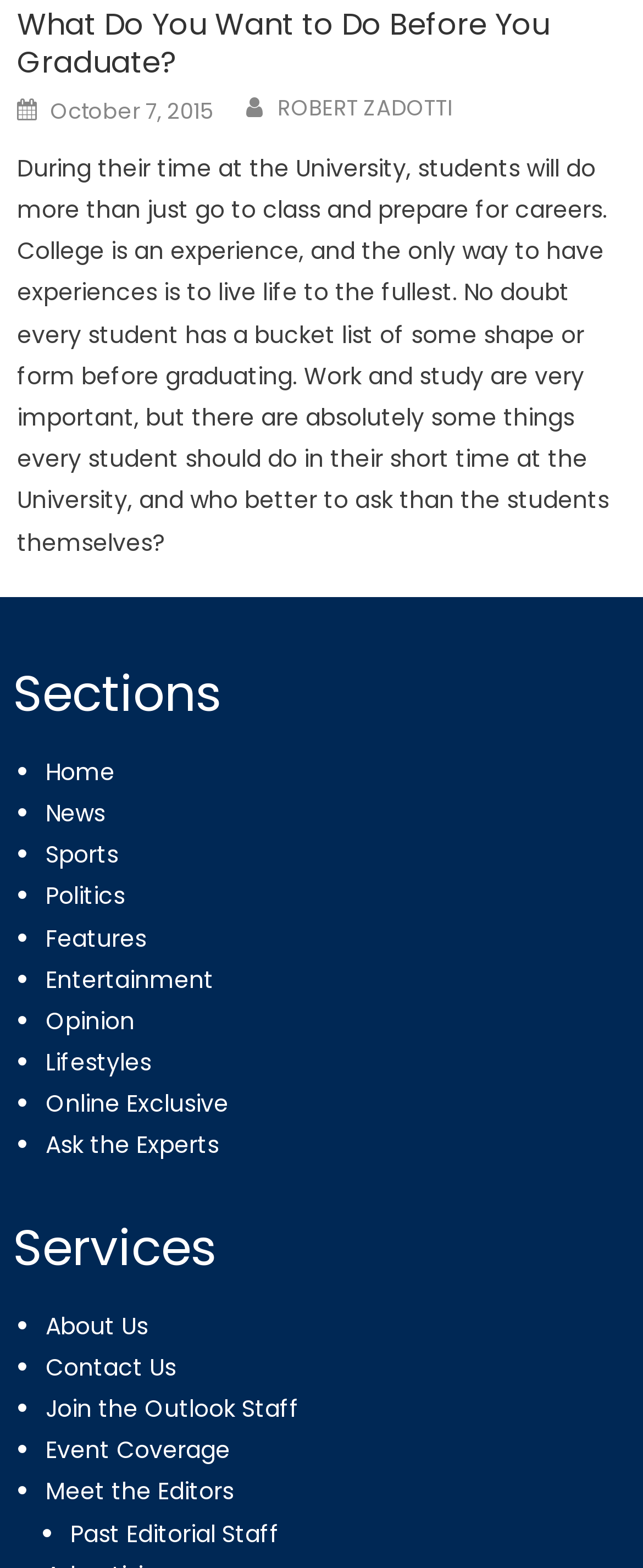Using the details from the image, please elaborate on the following question: What is the title of the first article?

The title of the first article can be found in the heading element with the text 'What Do You Want to Do Before You Graduate?' which is located at the top of the webpage.